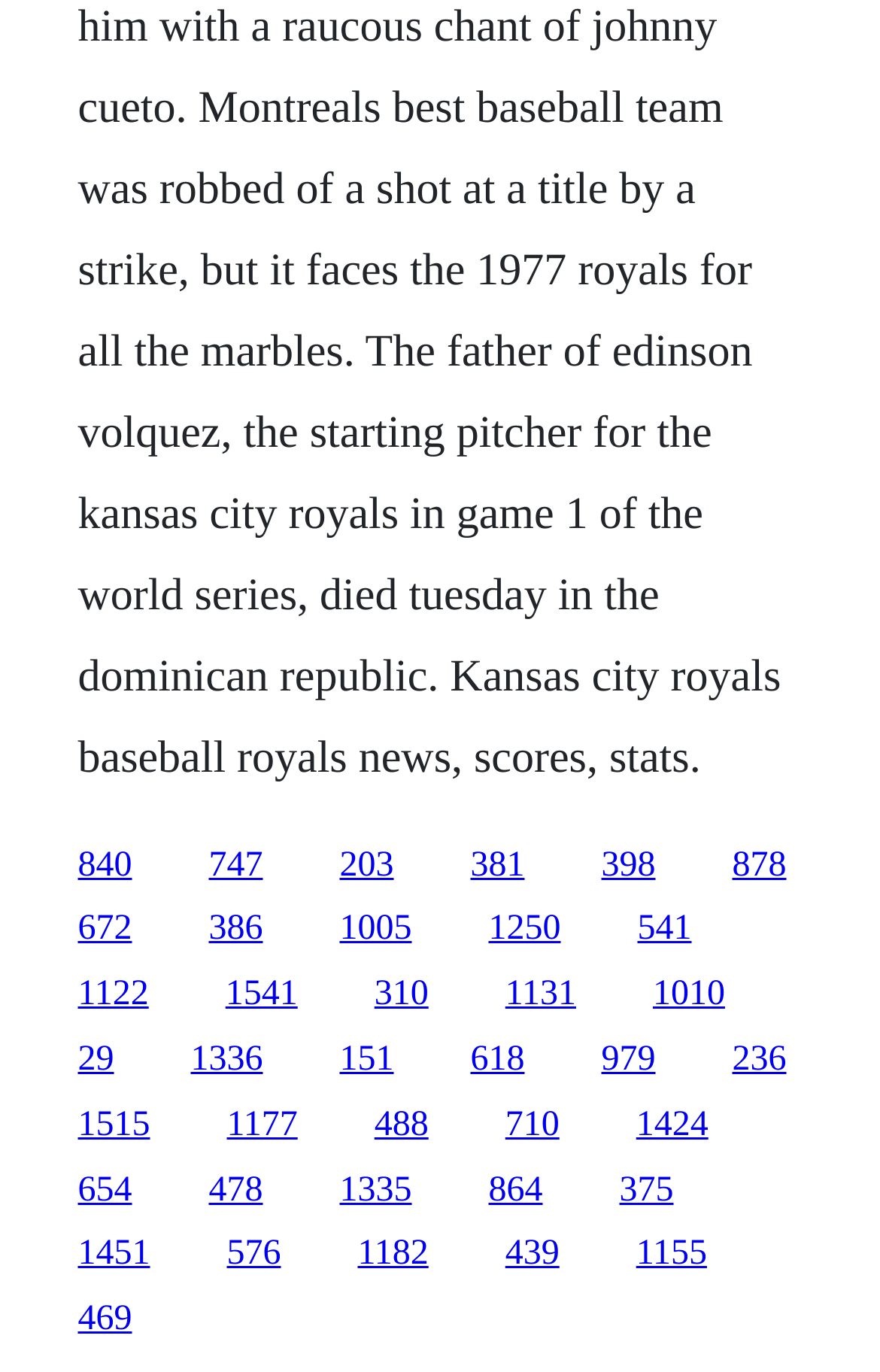What is the approximate width of each link?
Please provide a full and detailed response to the question.

By examining the bounding box coordinates of the links, I can see that the width of each link is approximately between 0.06 and 0.1, which suggests that the links are relatively narrow.